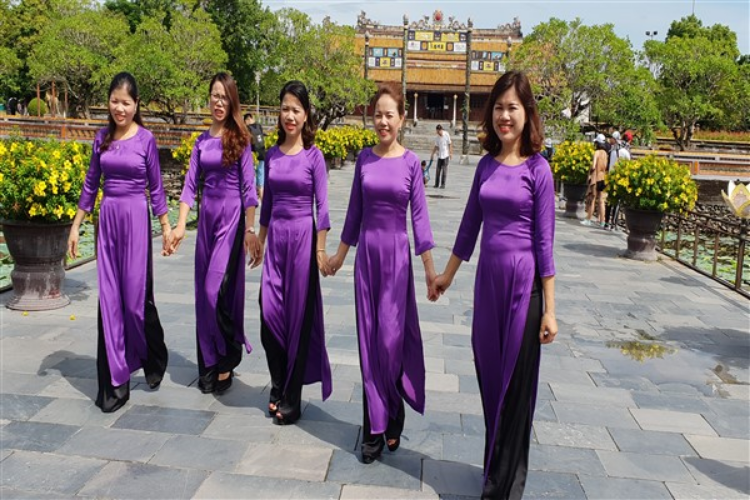What is behind the women?
Please respond to the question with a detailed and informative answer.

According to the caption, behind the women, a historic structure interspersed with colorful decorations can be seen, which suggests that the structure is a significant cultural landmark.